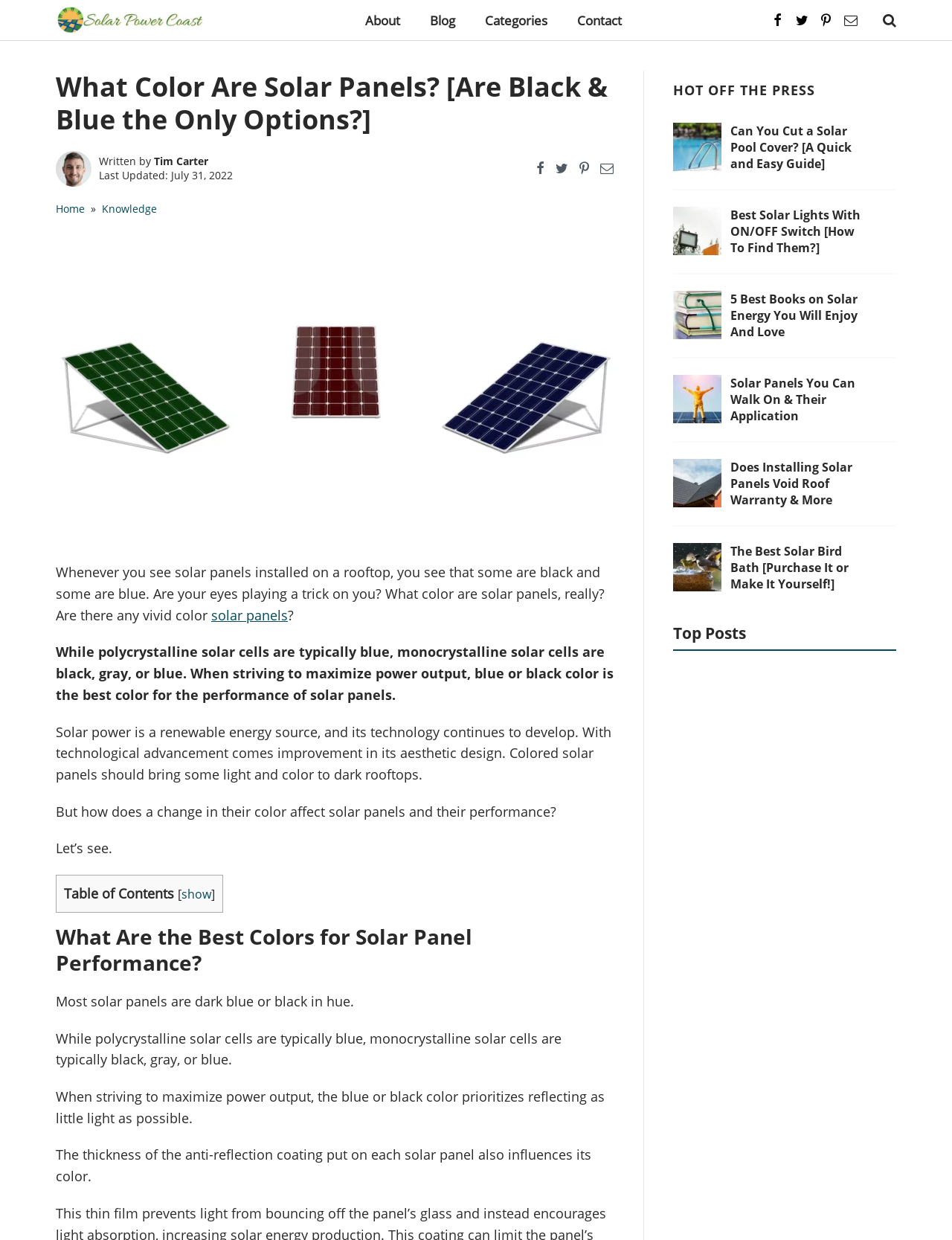Pinpoint the bounding box coordinates of the clickable element needed to complete the instruction: "Click on the 'Can you cut a solar pool cover?' link". The coordinates should be provided as four float numbers between 0 and 1: [left, top, right, bottom].

[0.767, 0.099, 0.895, 0.139]